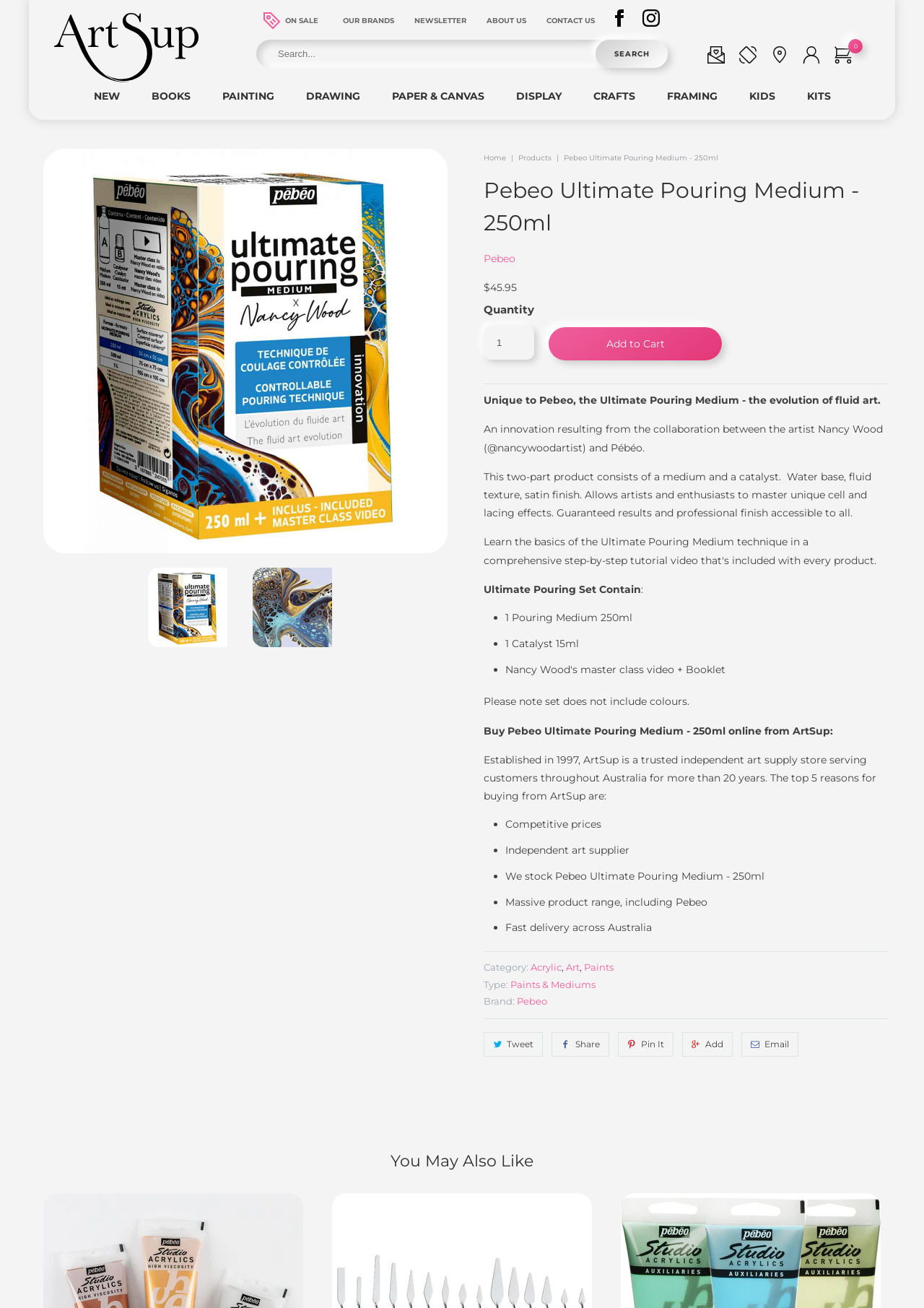Please determine the bounding box of the UI element that matches this description: title="ArtSup Art Supplies". The coordinates should be given as (top-left x, top-left y, bottom-right x, bottom-right y), with all values between 0 and 1.

[0.059, 0.055, 0.215, 0.065]